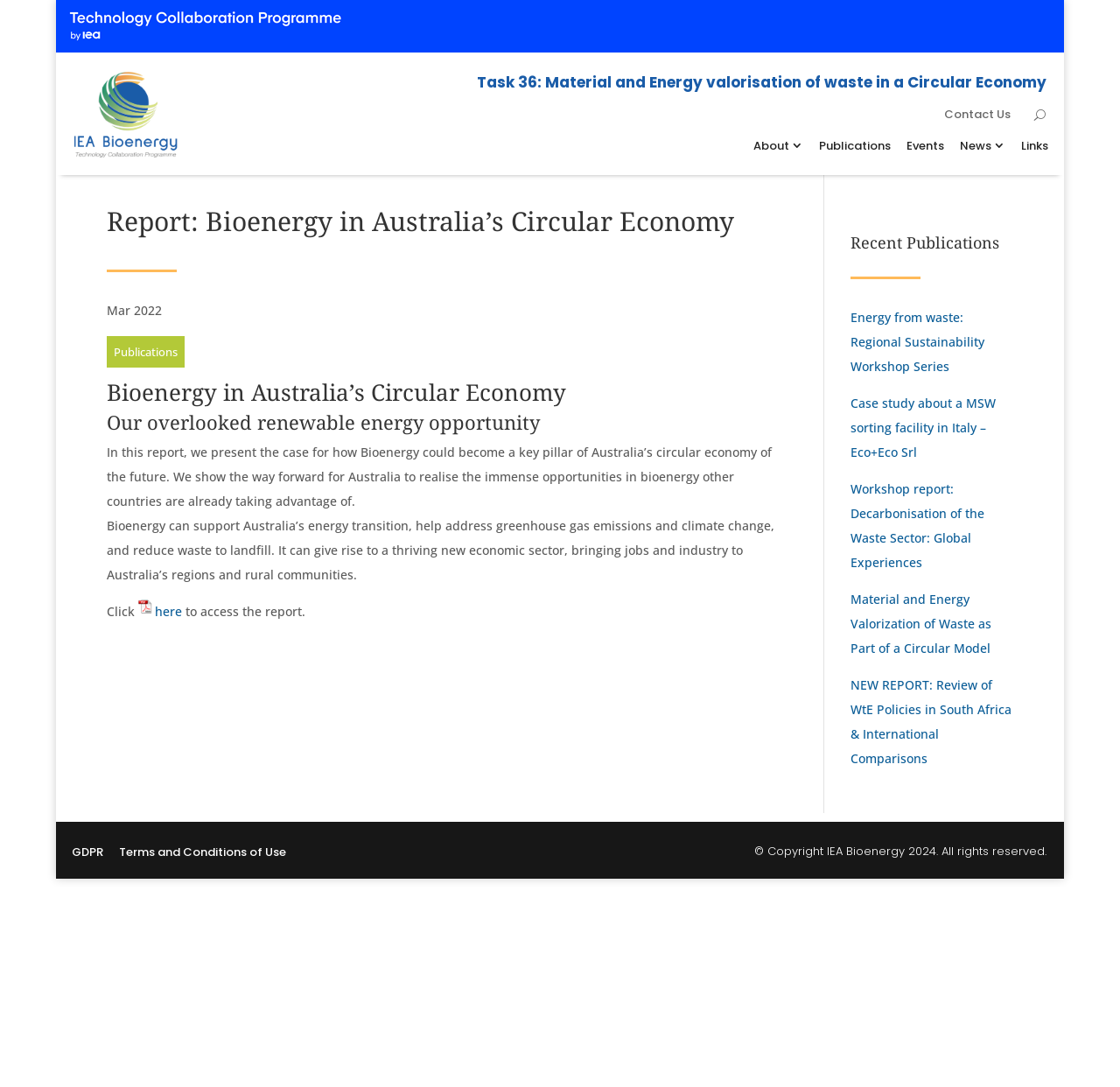What is the copyright year of the webpage?
Answer the question with as much detail as you can, using the image as a reference.

The copyright year can be found at the bottom of the webpage, in the static text element that states '© Copyright IEA Bioenergy 2024. All rights reserved.' This element is located in the footer section of the webpage, which typically contains copyright information.